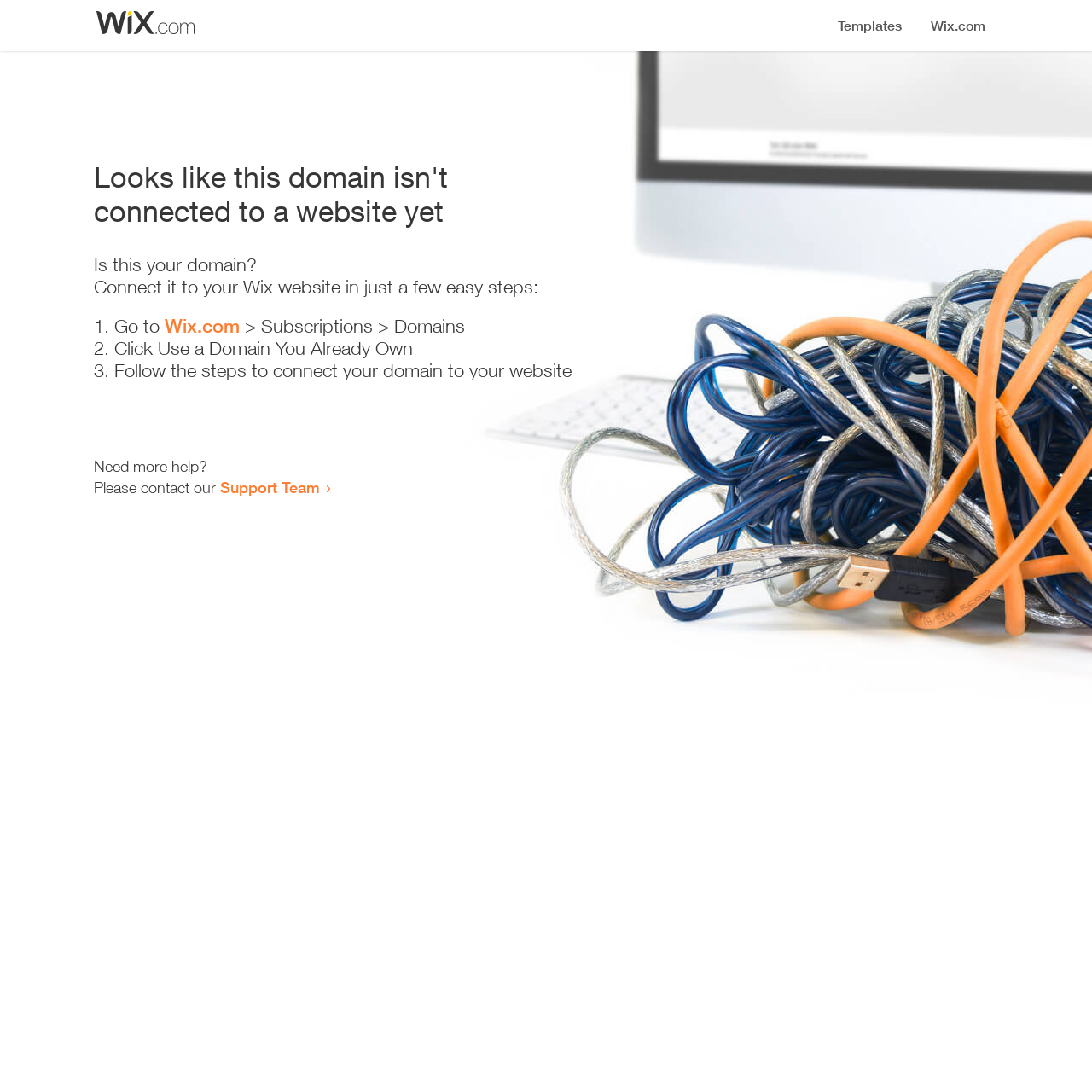From the given element description: "name="comment"", find the bounding box for the UI element. Provide the coordinates as four float numbers between 0 and 1, in the order [left, top, right, bottom].

None